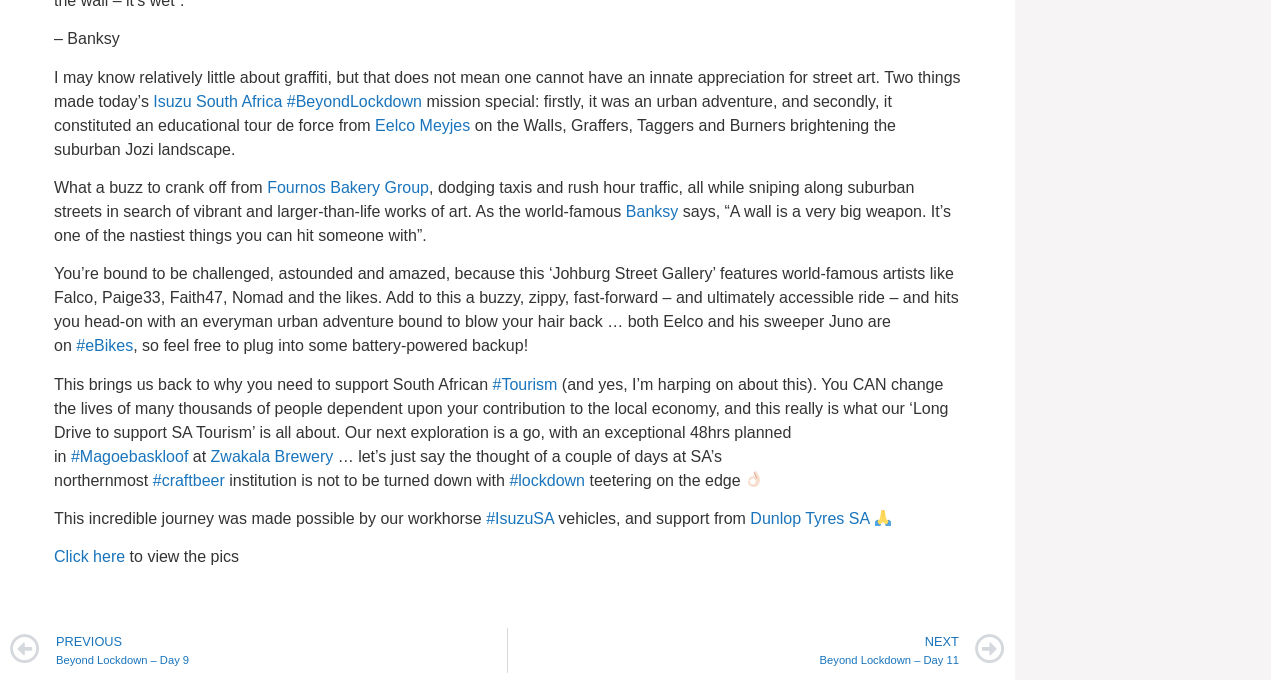Find the bounding box coordinates of the element to click in order to complete the given instruction: "Go to the next page, Beyond Lockdown – Day 11."

[0.397, 0.923, 0.785, 0.99]